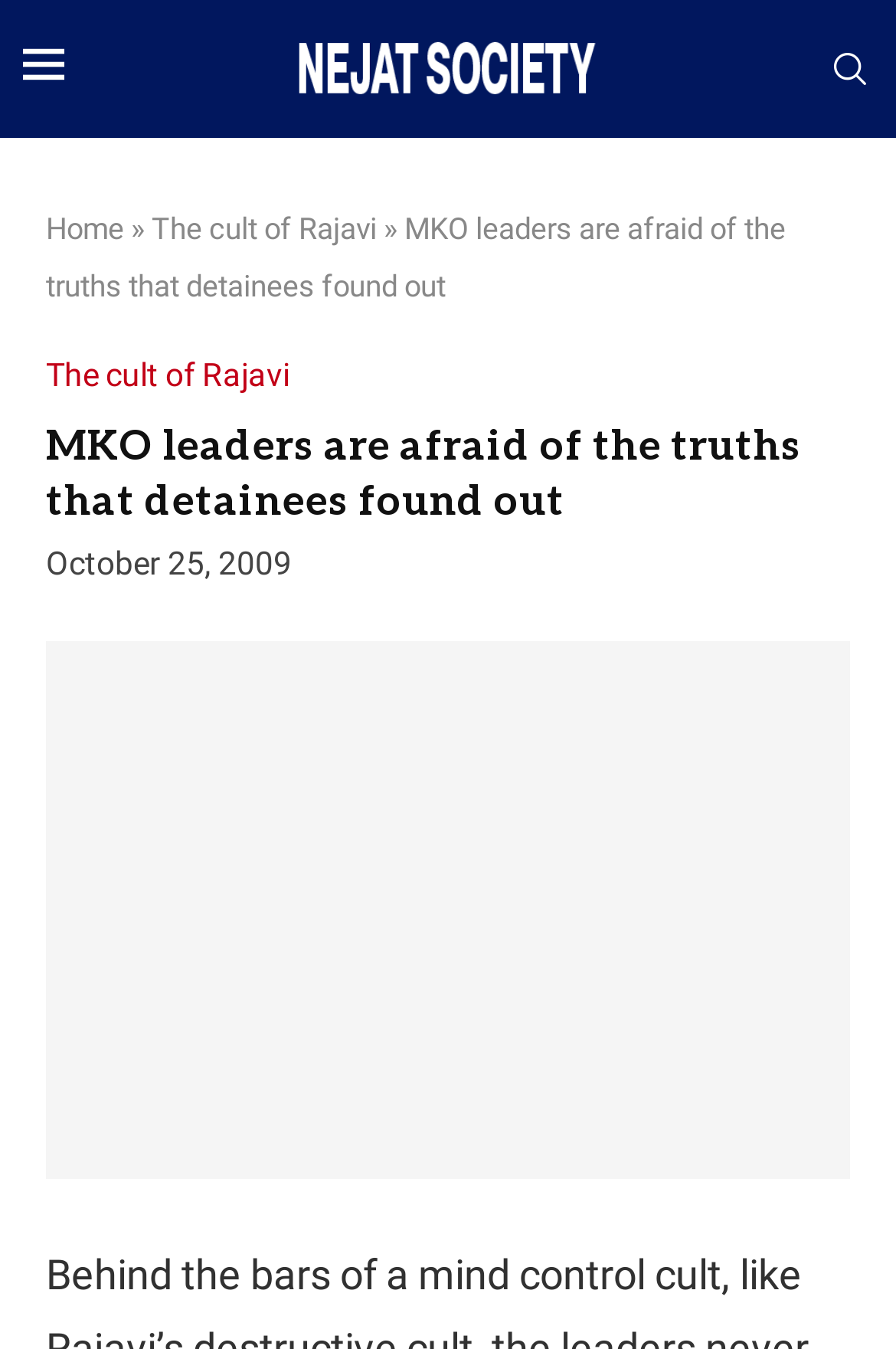What is the headline of the webpage?

MKO leaders are afraid of the truths that detainees found out